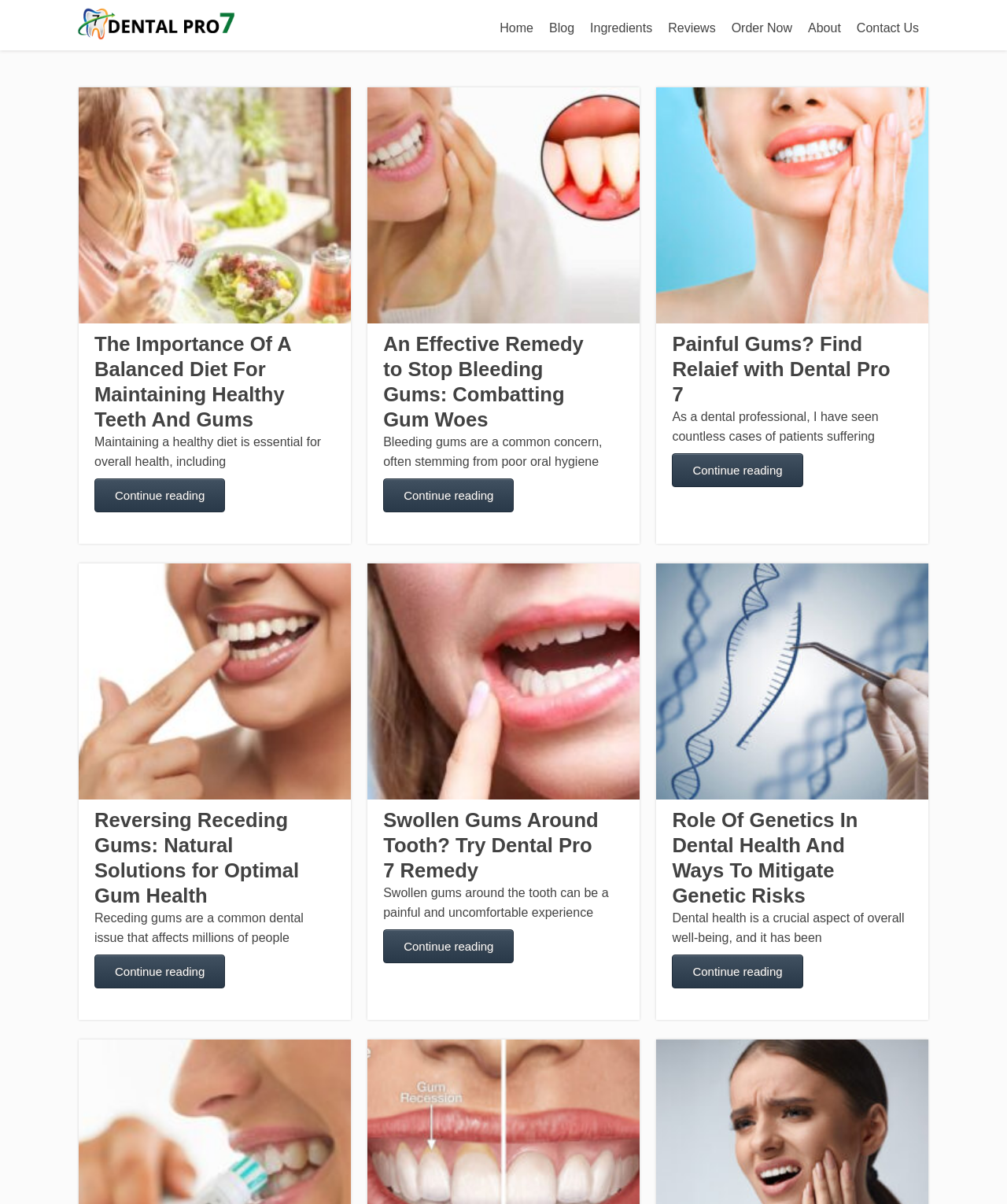How many articles are on this webpage?
Answer with a single word or short phrase according to what you see in the image.

6